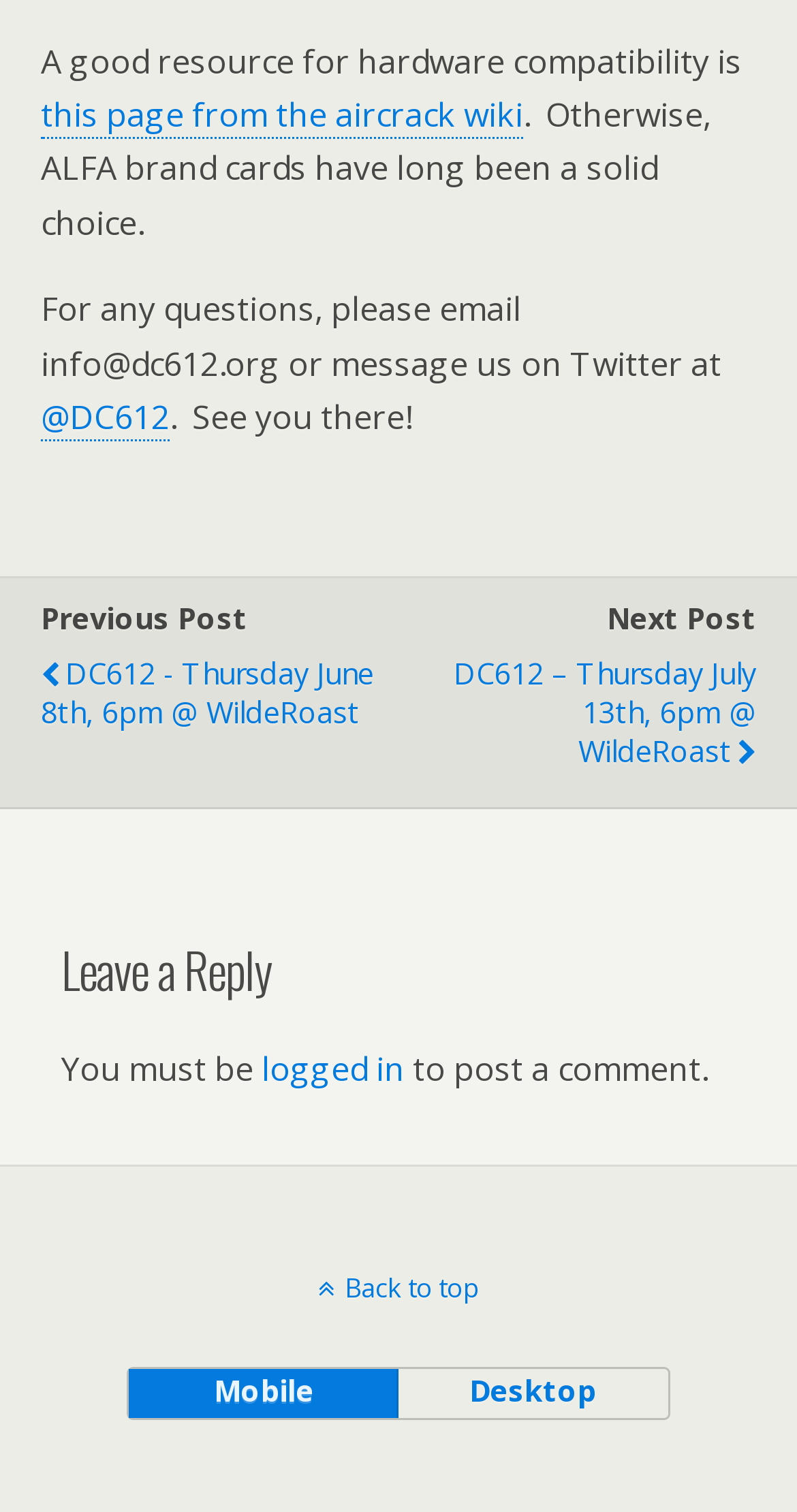Could you highlight the region that needs to be clicked to execute the instruction: "go back to top"?

[0.0, 0.839, 1.0, 0.864]